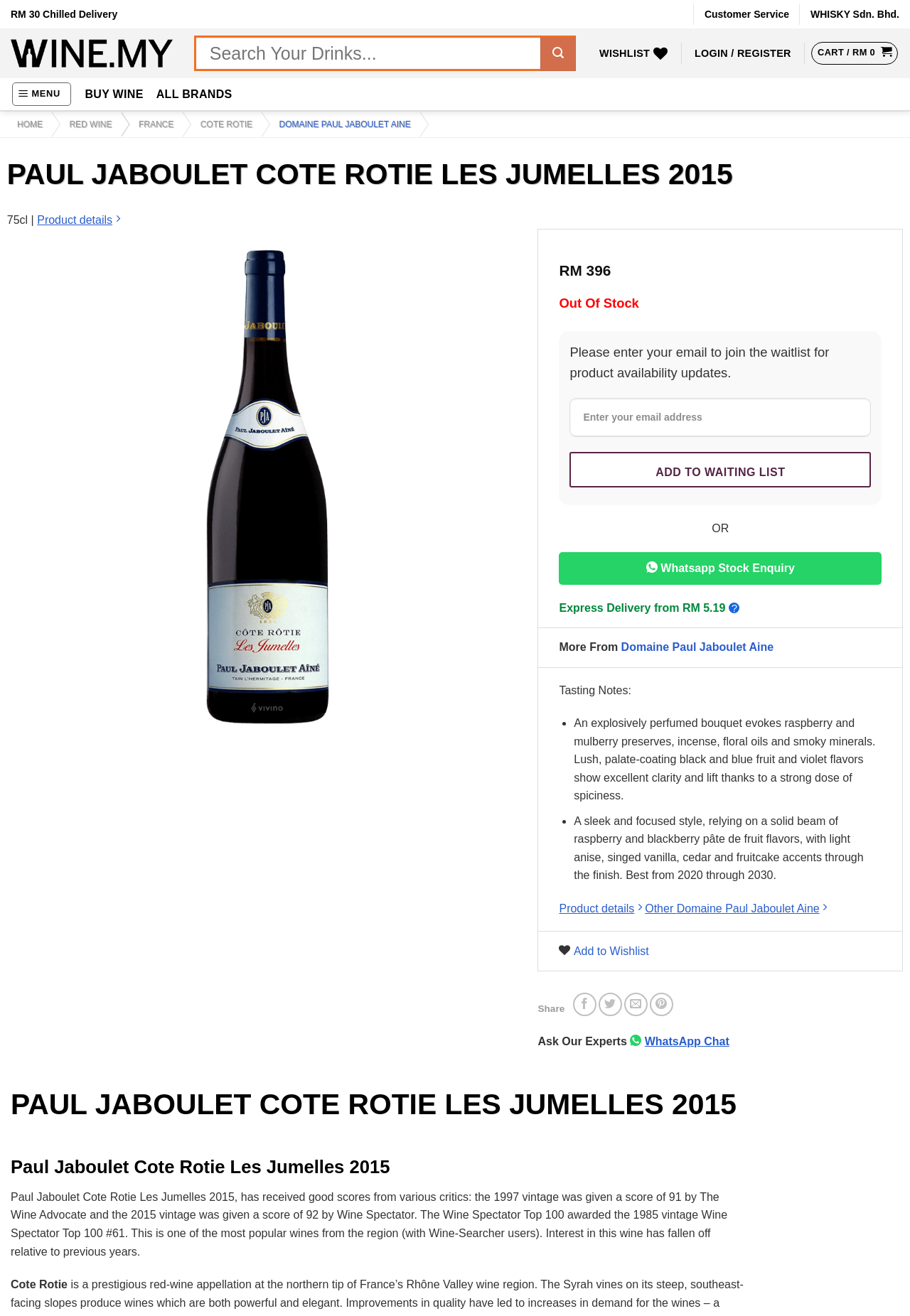Please locate the bounding box coordinates of the element's region that needs to be clicked to follow the instruction: "Share on Facebook". The bounding box coordinates should be provided as four float numbers between 0 and 1, i.e., [left, top, right, bottom].

[0.63, 0.754, 0.655, 0.772]